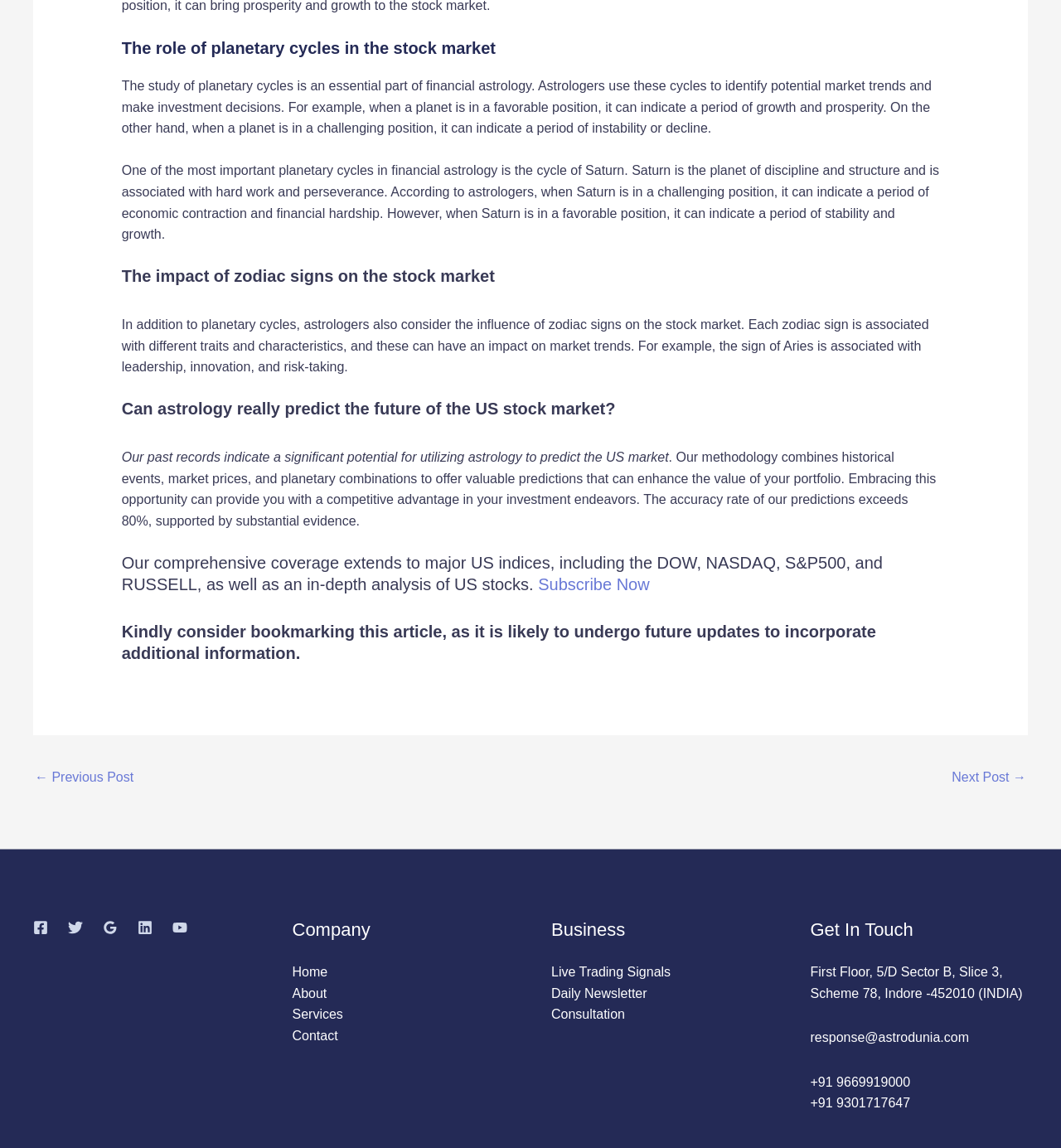Which planet is associated with discipline and structure?
Using the screenshot, give a one-word or short phrase answer.

Saturn